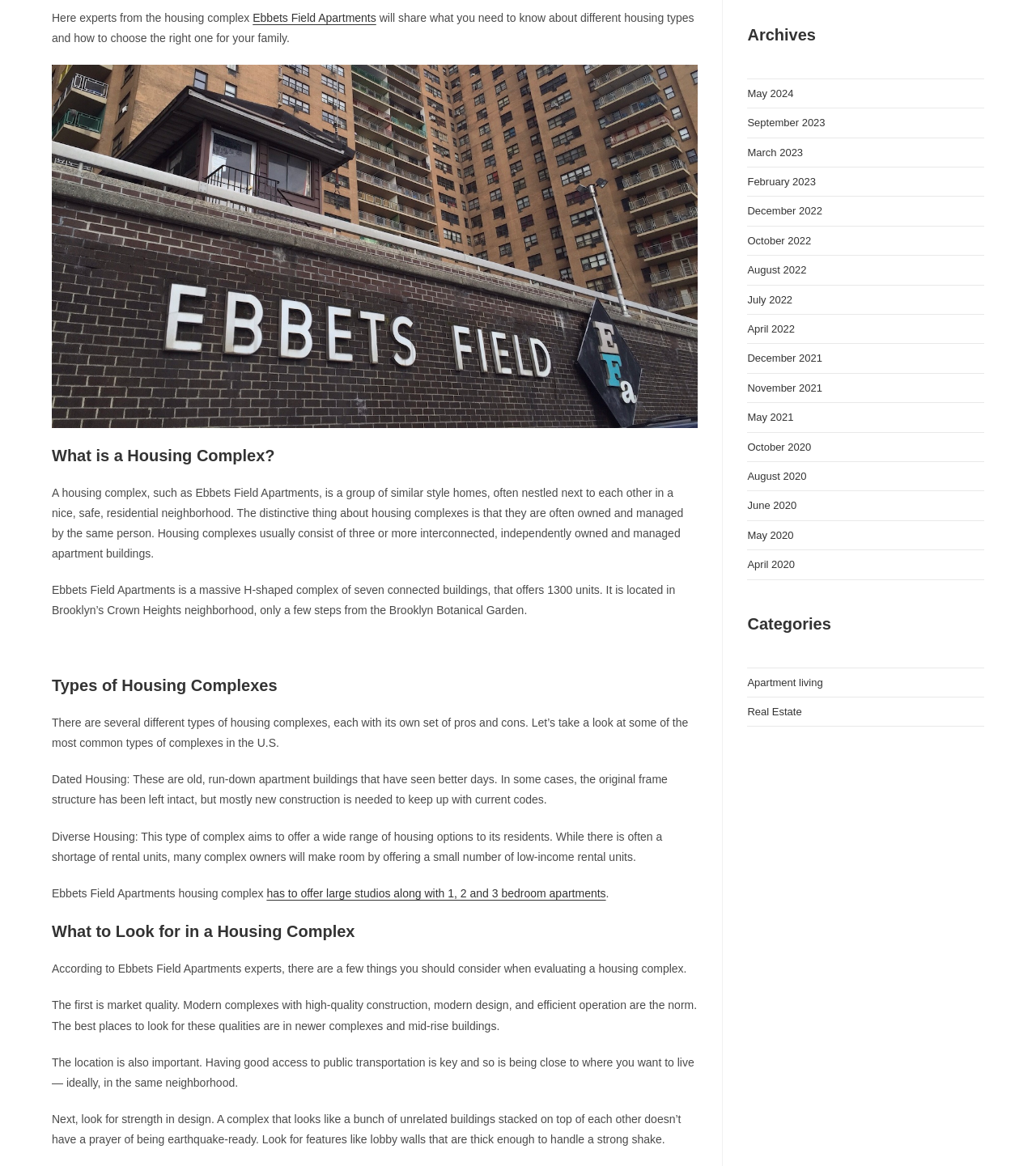Based on the element description: "Apartment living", identify the UI element and provide its bounding box coordinates. Use four float numbers between 0 and 1, [left, top, right, bottom].

[0.721, 0.58, 0.794, 0.59]